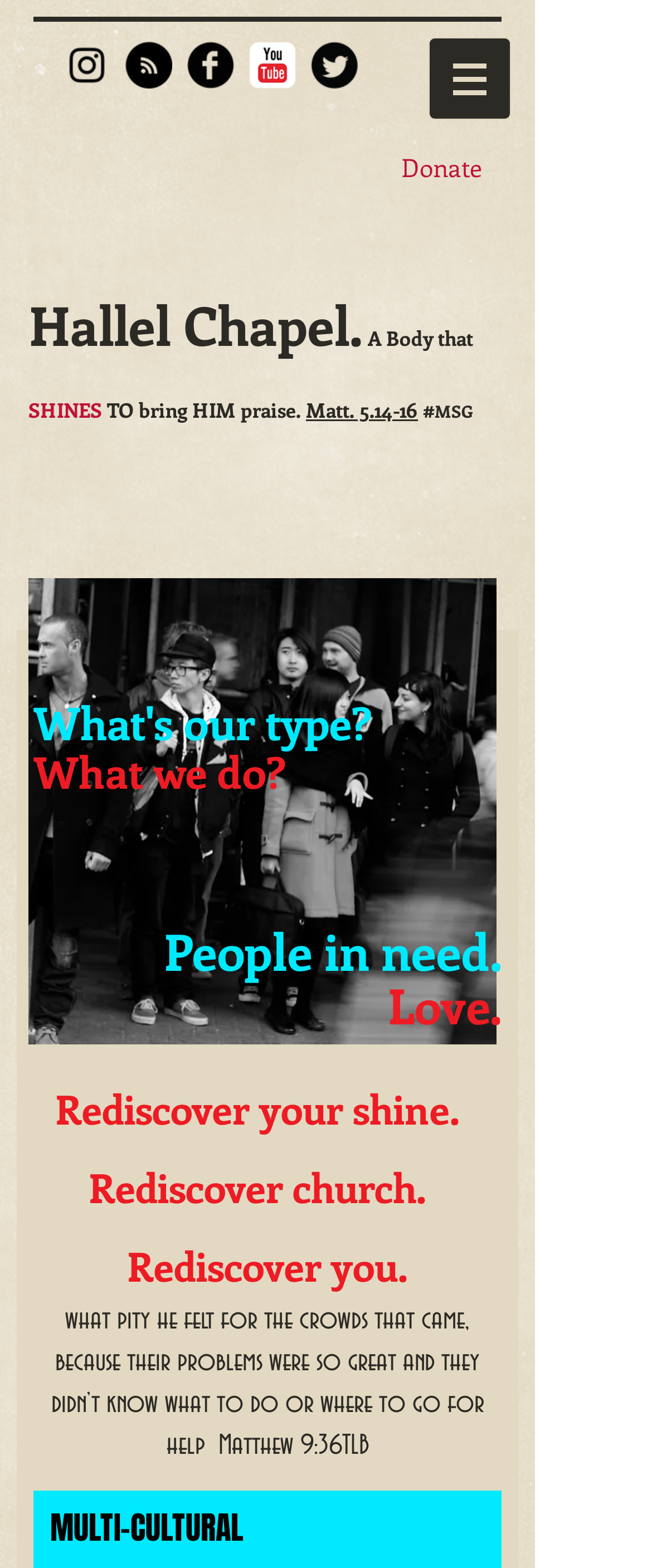Find the bounding box coordinates of the clickable area required to complete the following action: "Visit the YouTube channel".

[0.382, 0.027, 0.454, 0.056]